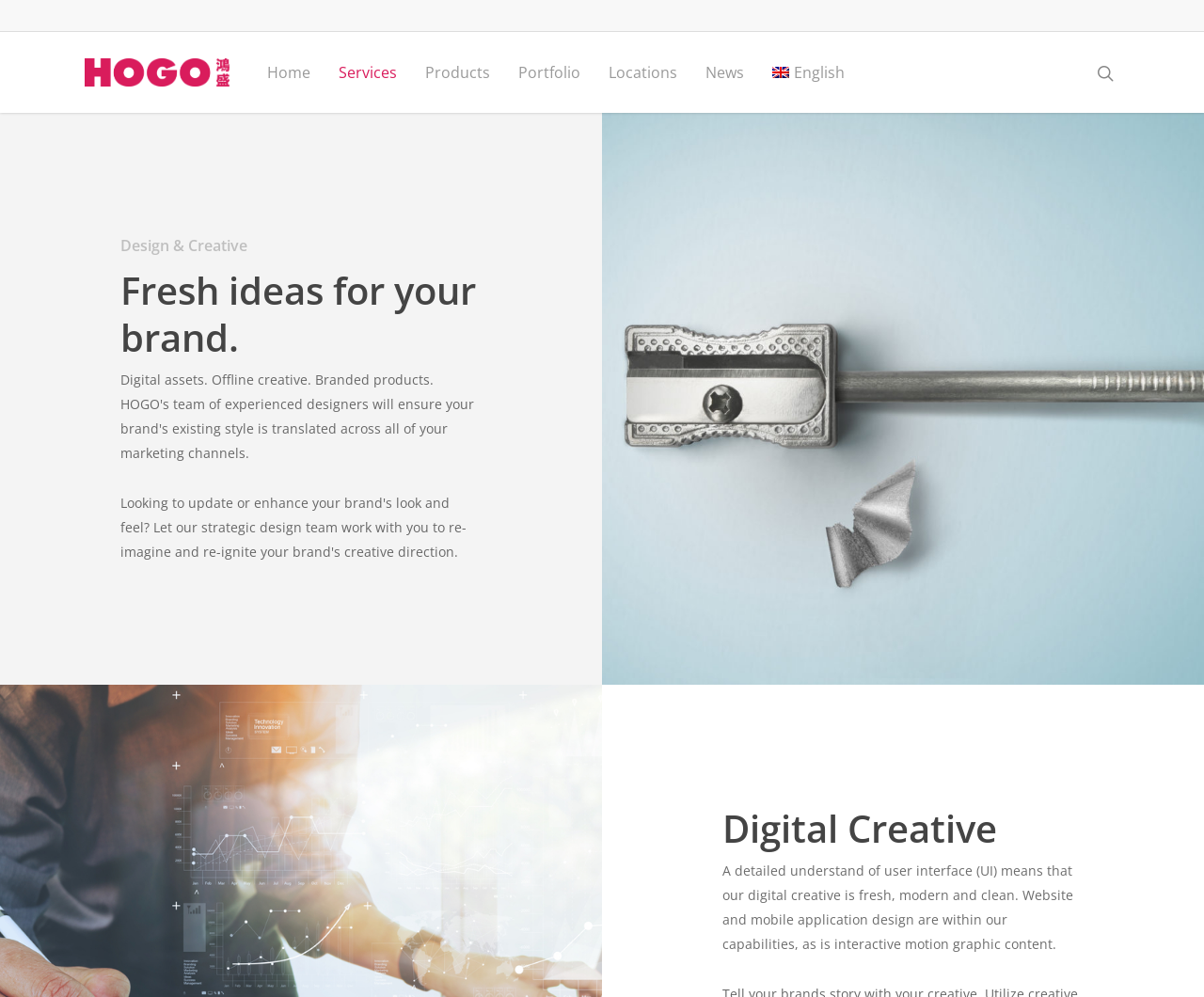Generate a thorough explanation of the webpage's elements.

The webpage is titled "Design & Creative – HOGO" and features a prominent logo of "HOGO" at the top left corner, which is also a clickable link. 

To the right of the logo, there is a navigation menu consisting of 7 links: "Home", "Services", "Products", "Portfolio", "Locations", "News", and "en English". The "en English" link is accompanied by a small flag icon. 

Below the navigation menu, there is a large heading that reads "Design & Creative" followed by a subheading "Fresh ideas for your brand." 

Further down the page, there is a section dedicated to "Digital Creative" with a heading of the same name. This section contains a paragraph of text that describes the company's capabilities in digital creative, including website and mobile application design, as well as interactive motion graphic content.